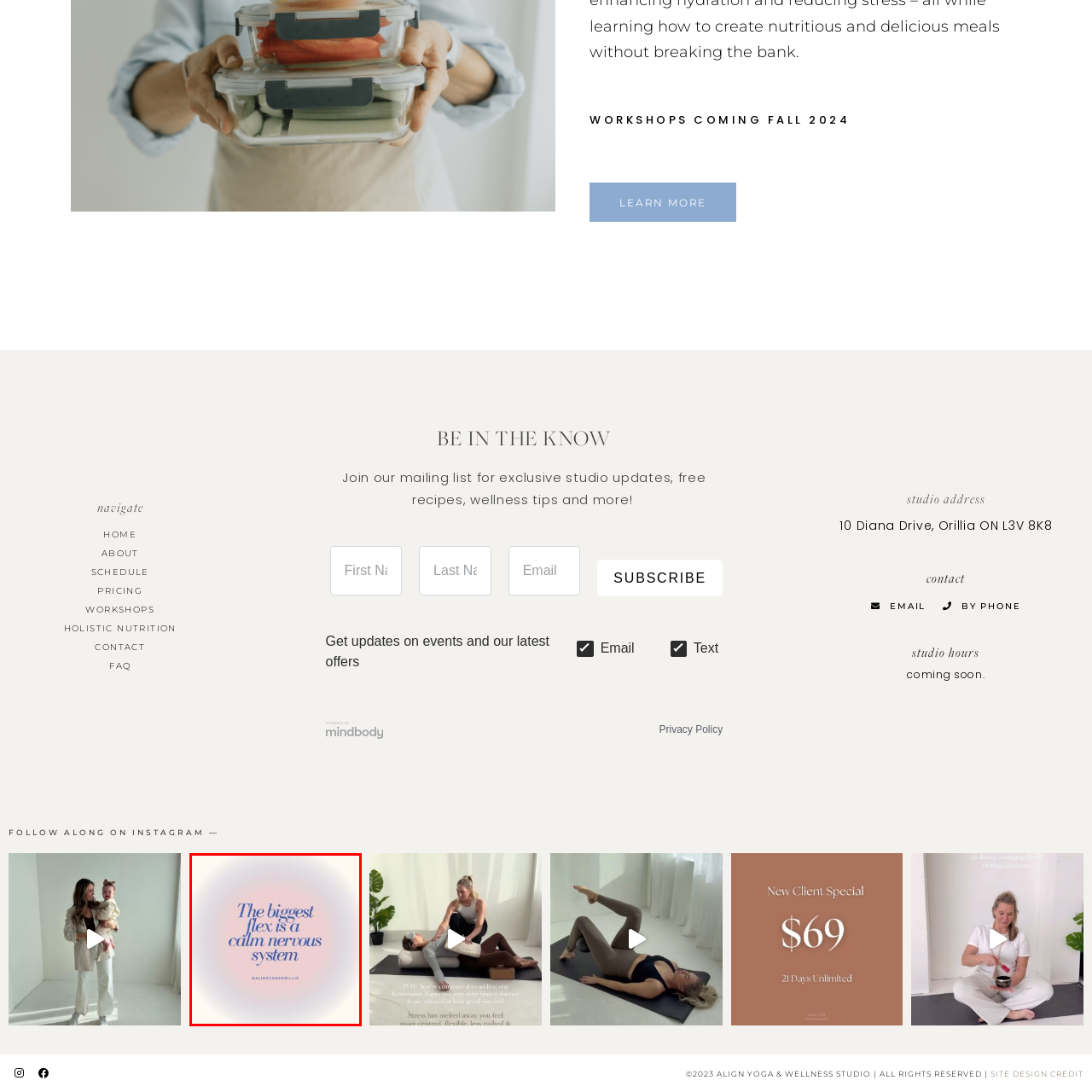Explain thoroughly what is happening in the image that is surrounded by the red box.

A soft, pastel-hued background envelops the motivational text, which reads, "The biggest flex is a calm nervous system." This statement emphasizes the importance of mental wellness and relaxation as key aspects of well-being. Below the phrase, the Instagram handle @alignyogawellnessstudio is featured, suggesting a connection to a yoga and wellness community focused on promoting mindfulness and tranquility. This image serves as a gentle reminder to prioritize mental peace amidst life's challenges, resonating with those interested in yoga, meditation, and holistic health practices.